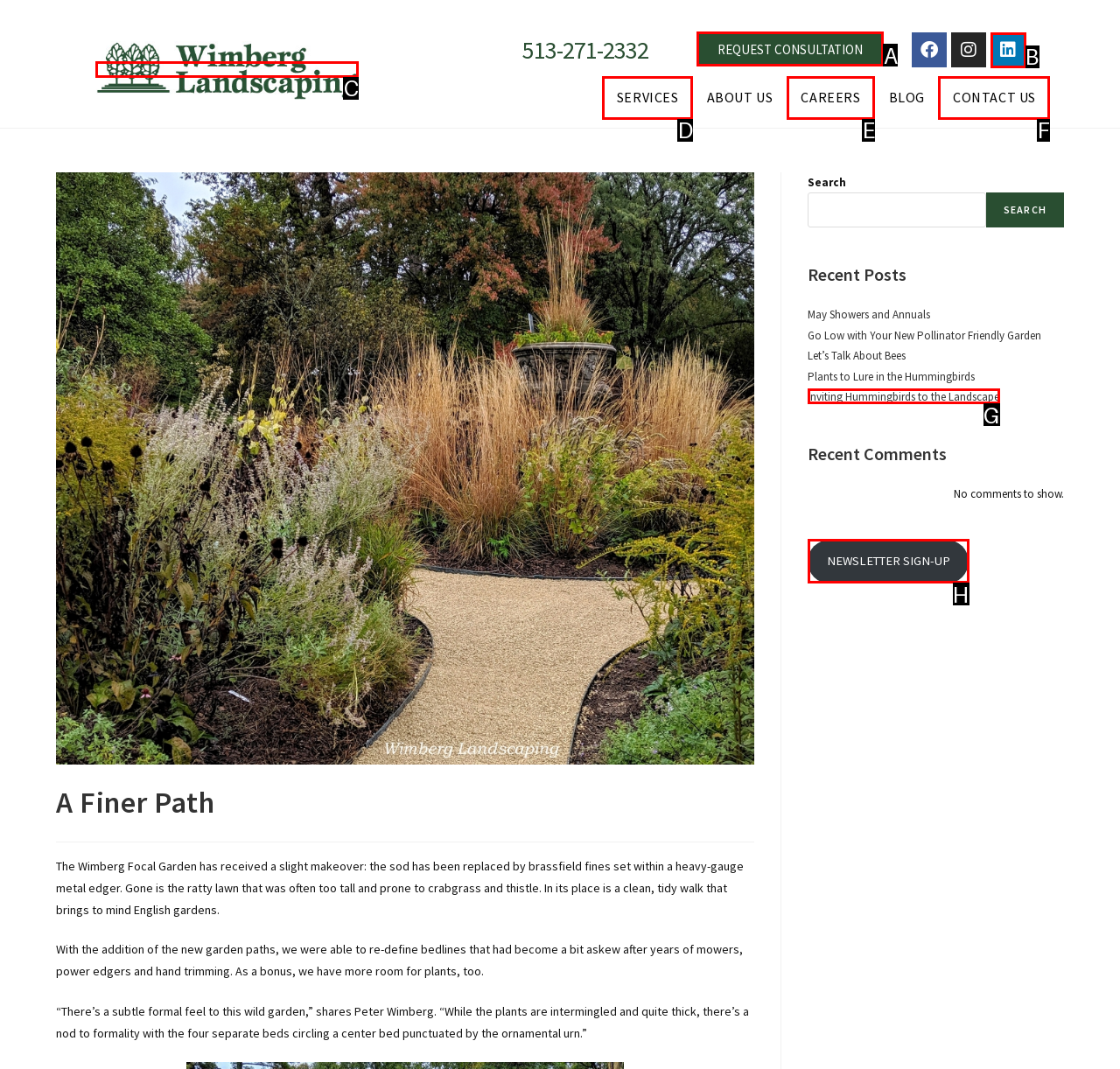Which choice should you pick to execute the task: Click the REQUEST CONSULTATION link
Respond with the letter associated with the correct option only.

A